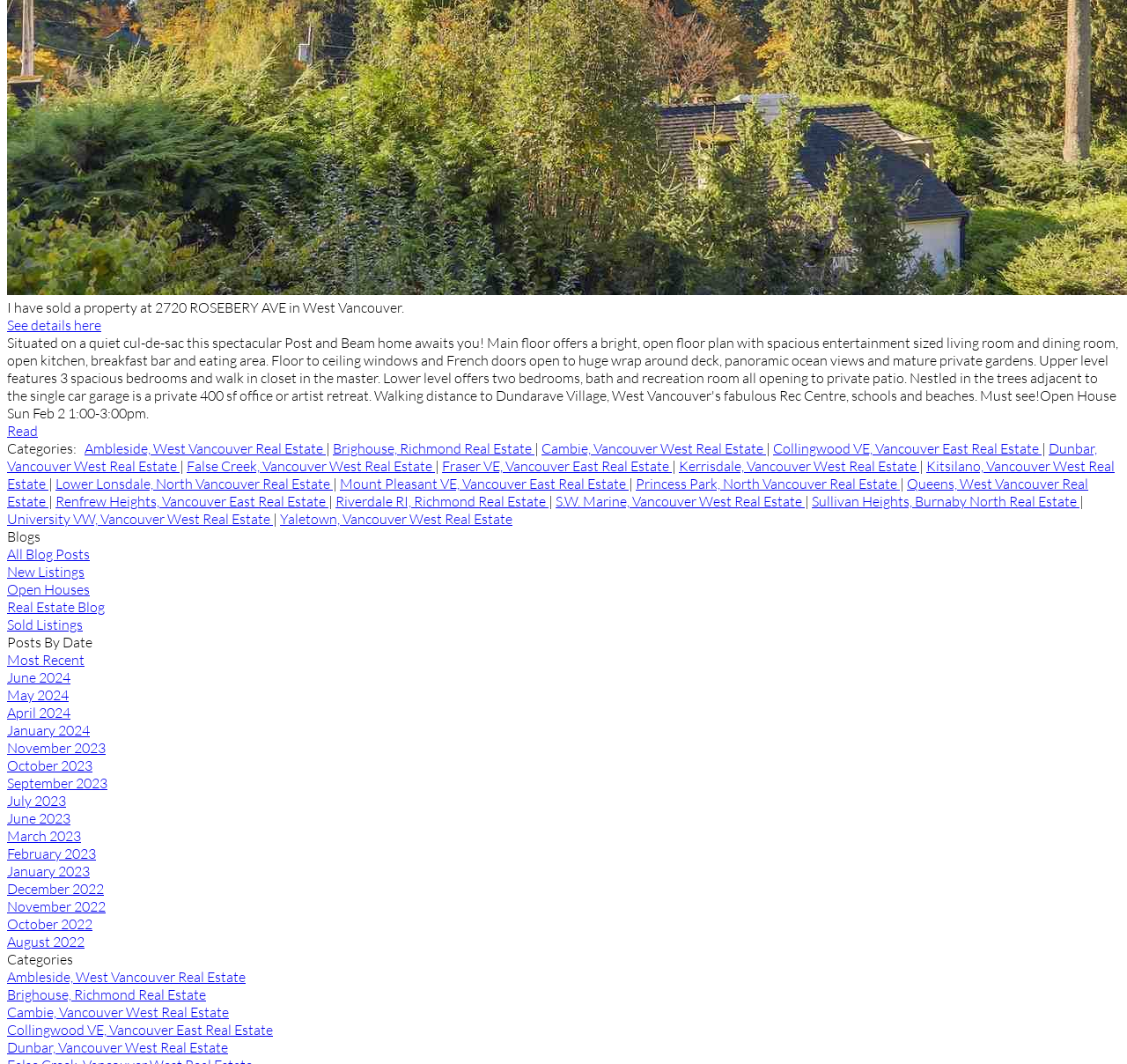Please provide the bounding box coordinates for the element that needs to be clicked to perform the instruction: "Browse posts from June 2024". The coordinates must consist of four float numbers between 0 and 1, formatted as [left, top, right, bottom].

[0.006, 0.628, 0.062, 0.645]